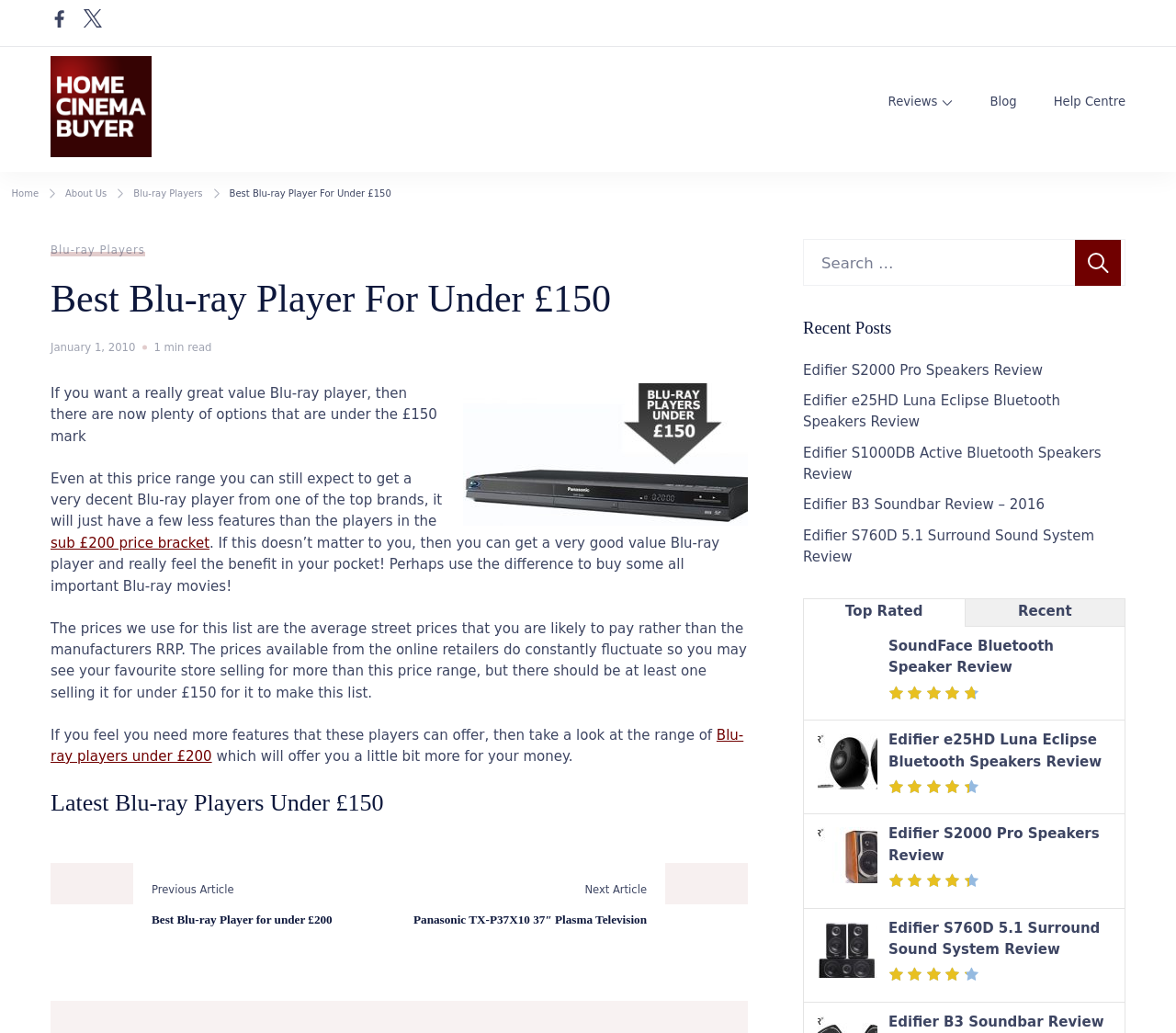Locate the UI element described by SoundFace Bluetooth Speaker Review and provide its bounding box coordinates. Use the format (top-left x, top-left y, bottom-right x, bottom-right y) with all values as floating point numbers between 0 and 1.

[0.755, 0.617, 0.896, 0.654]